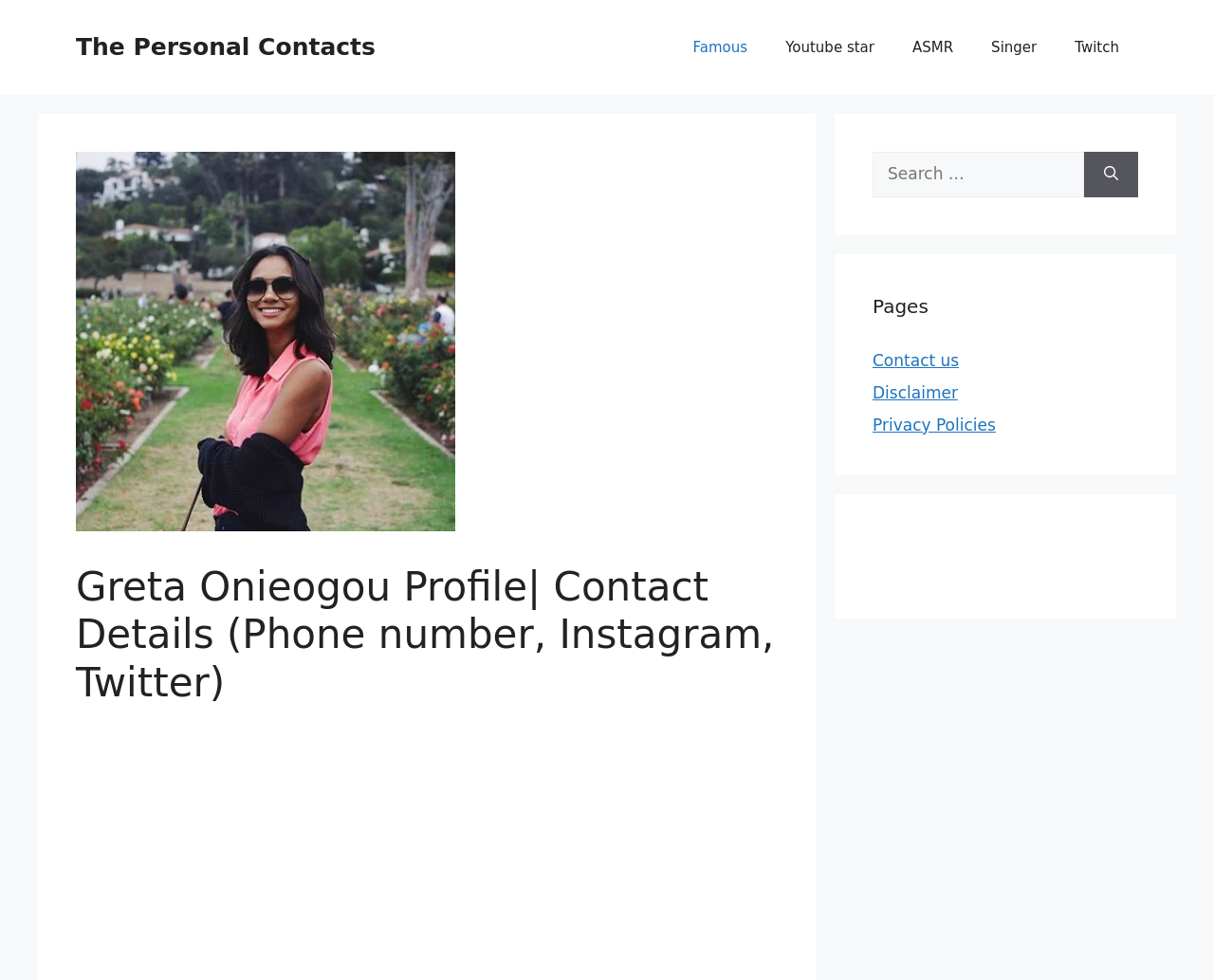Pinpoint the bounding box coordinates of the clickable element needed to complete the instruction: "Search for a person". The coordinates should be provided as four float numbers between 0 and 1: [left, top, right, bottom].

[0.719, 0.155, 0.893, 0.201]